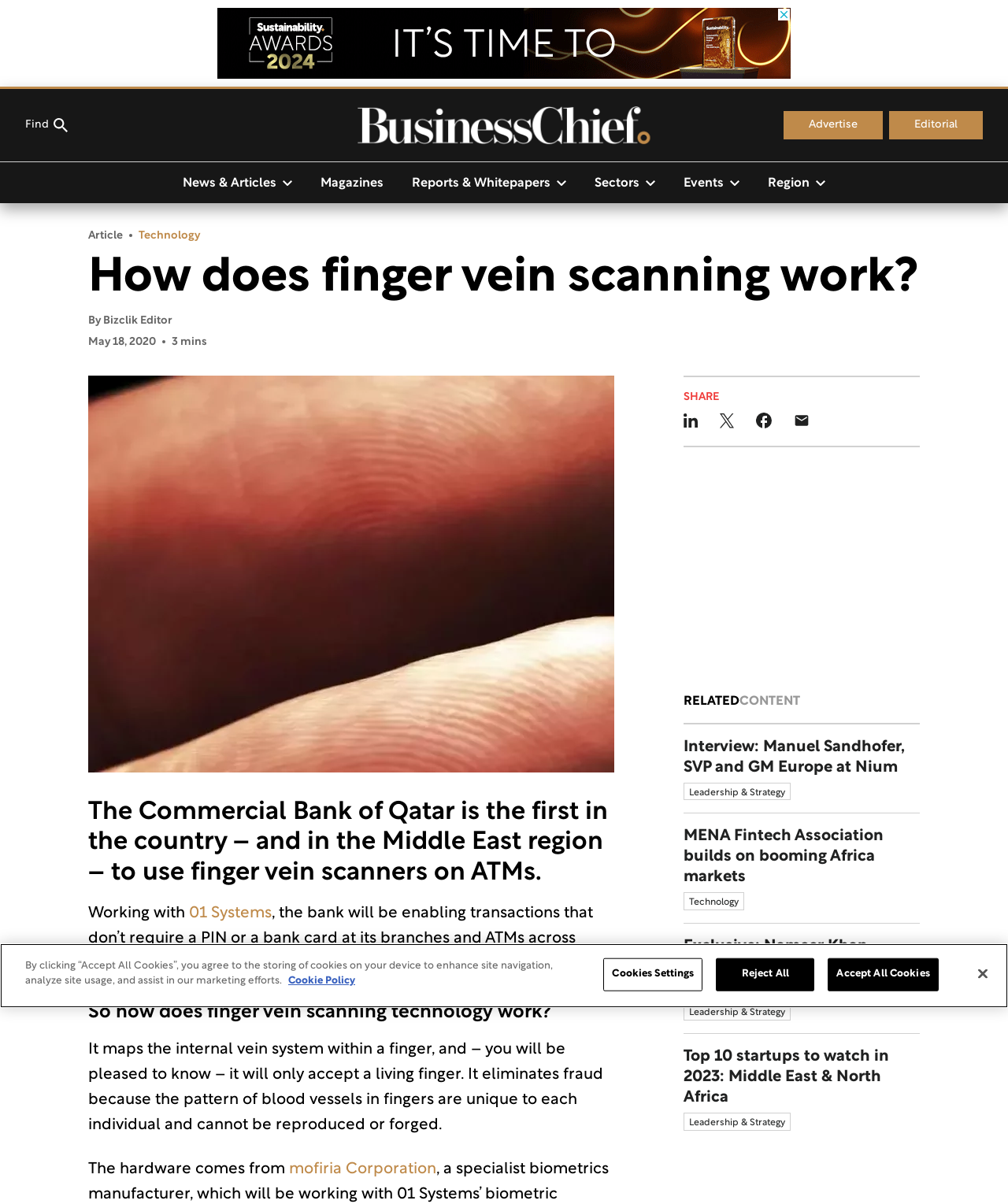What is the purpose of finger vein scanning technology?
Please give a detailed and elaborate answer to the question.

I determined the purpose of finger vein scanning technology by reading the static text which explains that it maps the internal vein system within a finger and only accepts a living finger, eliminating fraud.